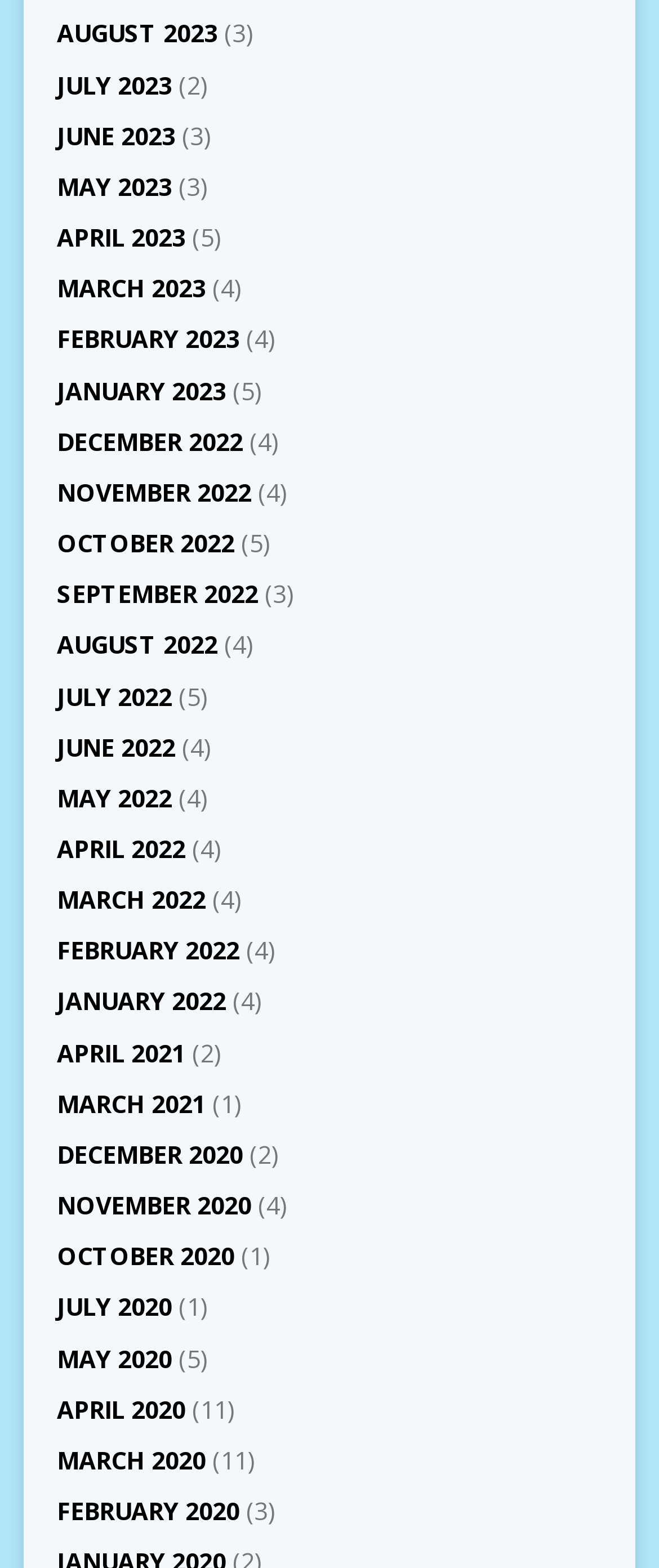Give a one-word or short phrase answer to the question: 
Which month has no links?

None